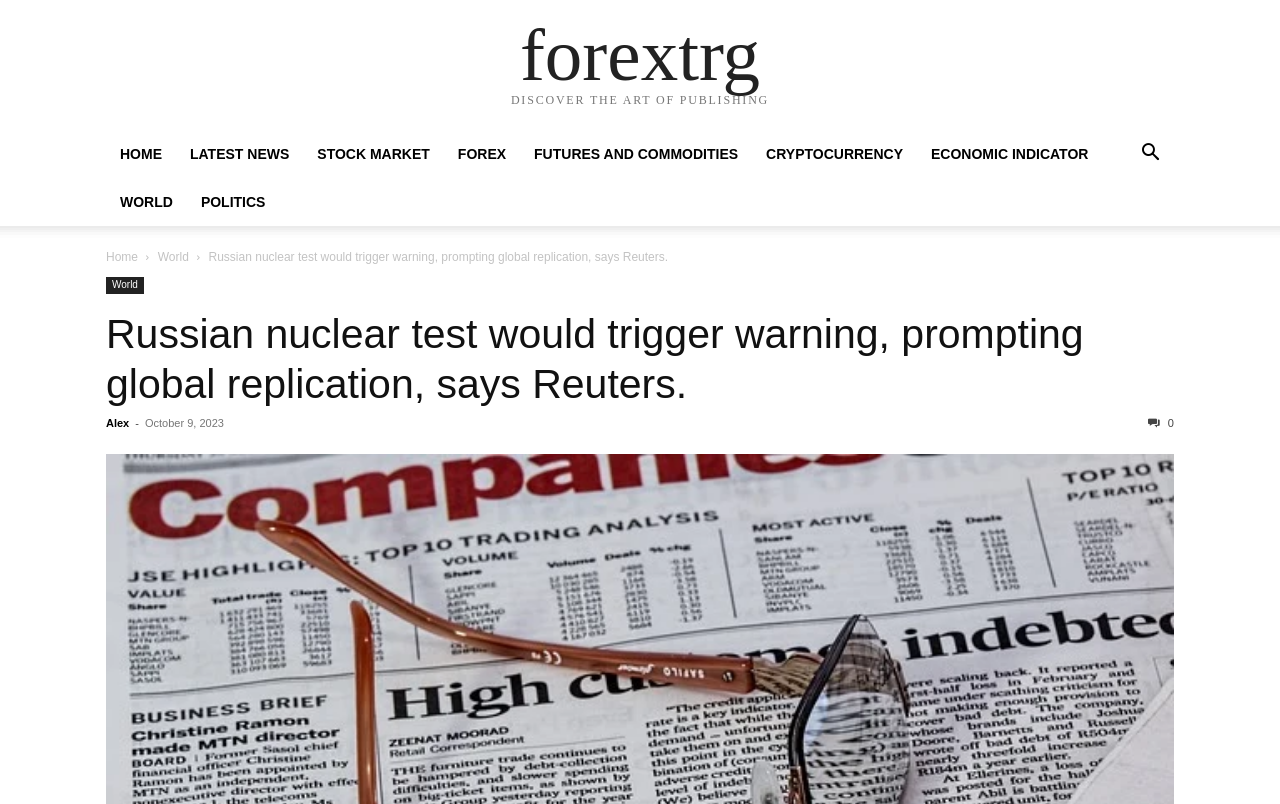What is the name of the website?
Based on the image, answer the question with as much detail as possible.

I determined the name of the website by looking at the link element with the text 'forextrg' at the top of the webpage, which is likely to be the website's name or logo.